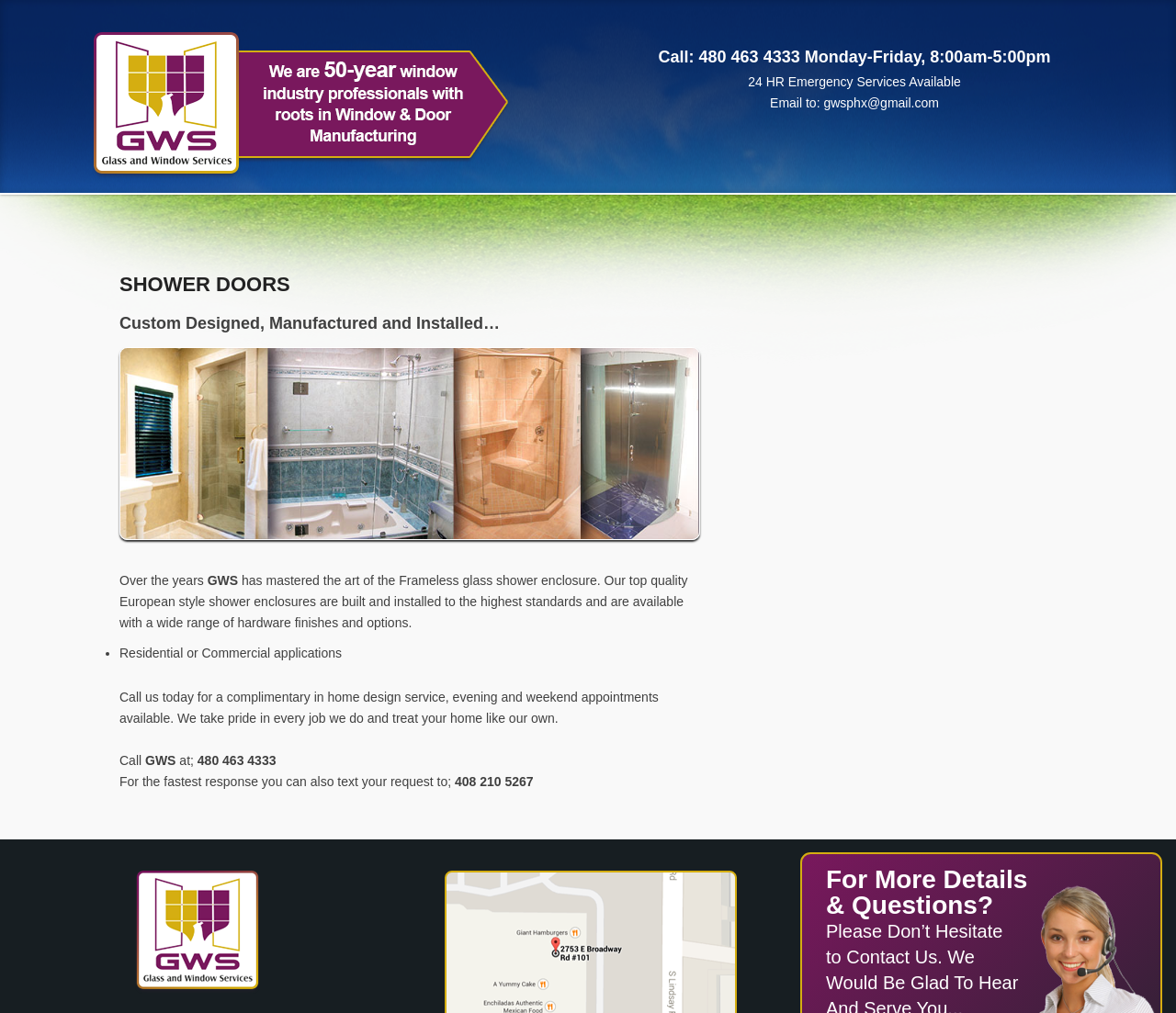Respond with a single word or phrase to the following question:
What type of shower enclosures does GWS offer?

European style